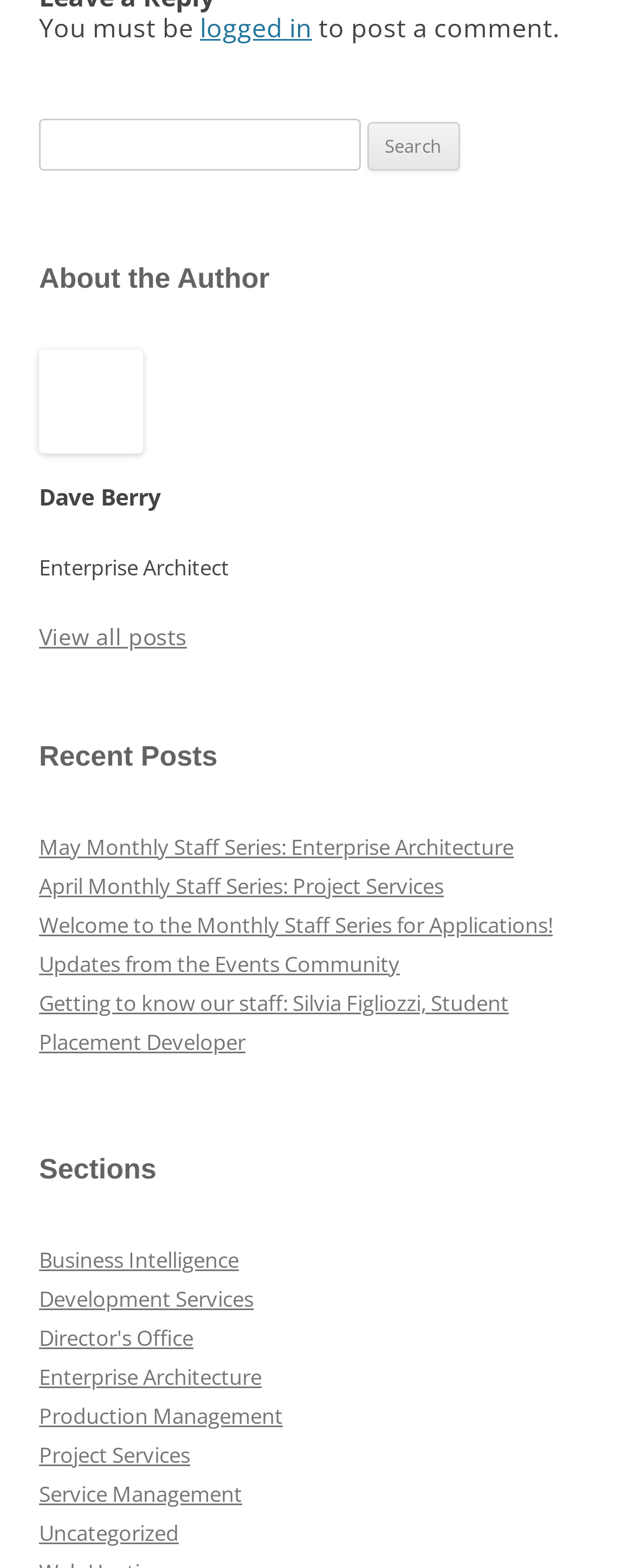Locate the bounding box coordinates of the clickable part needed for the task: "Go to the section about Business Intelligence".

[0.062, 0.794, 0.377, 0.812]